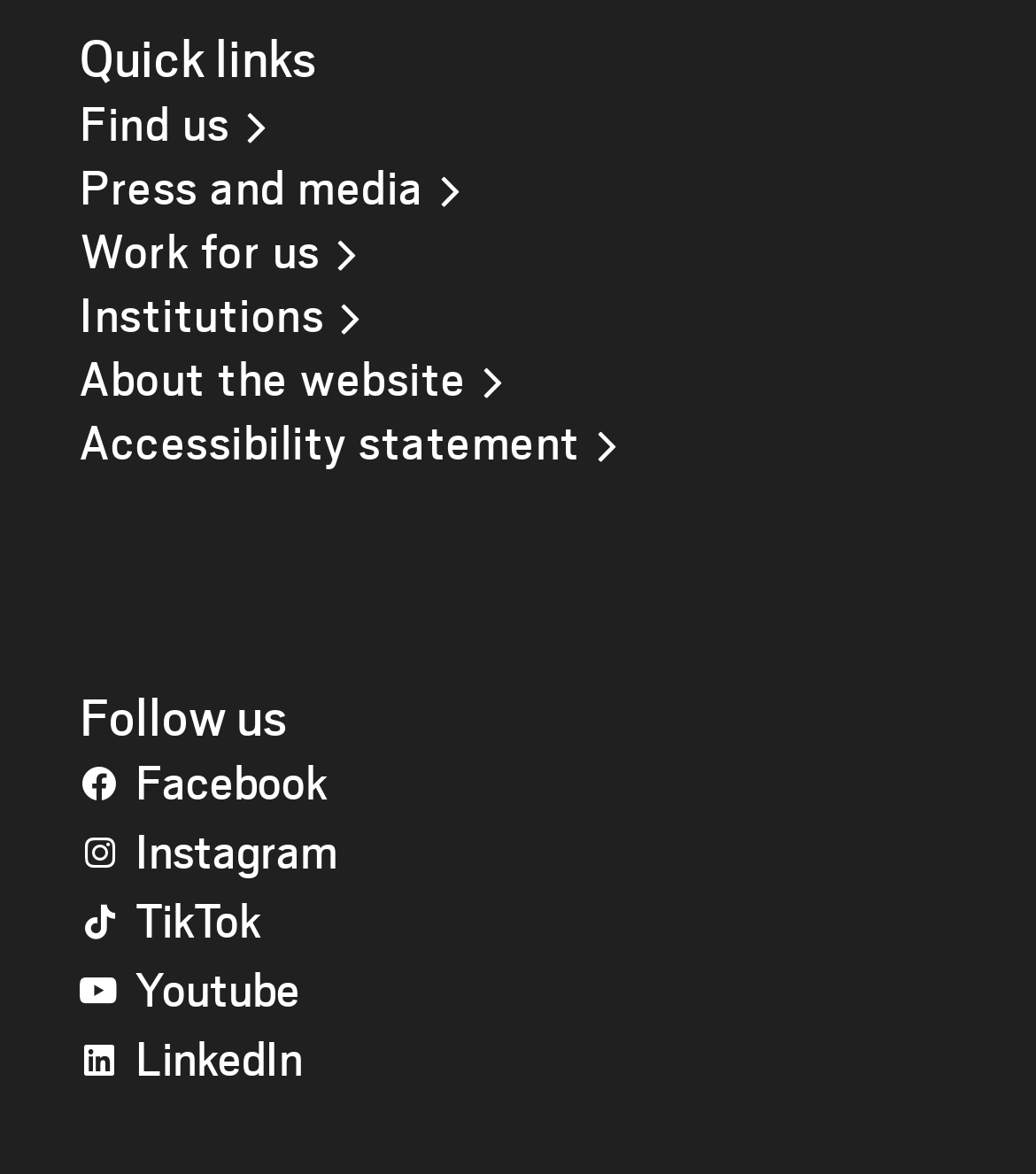Determine the bounding box coordinates for the area you should click to complete the following instruction: "View institutions".

[0.077, 0.24, 0.313, 0.294]